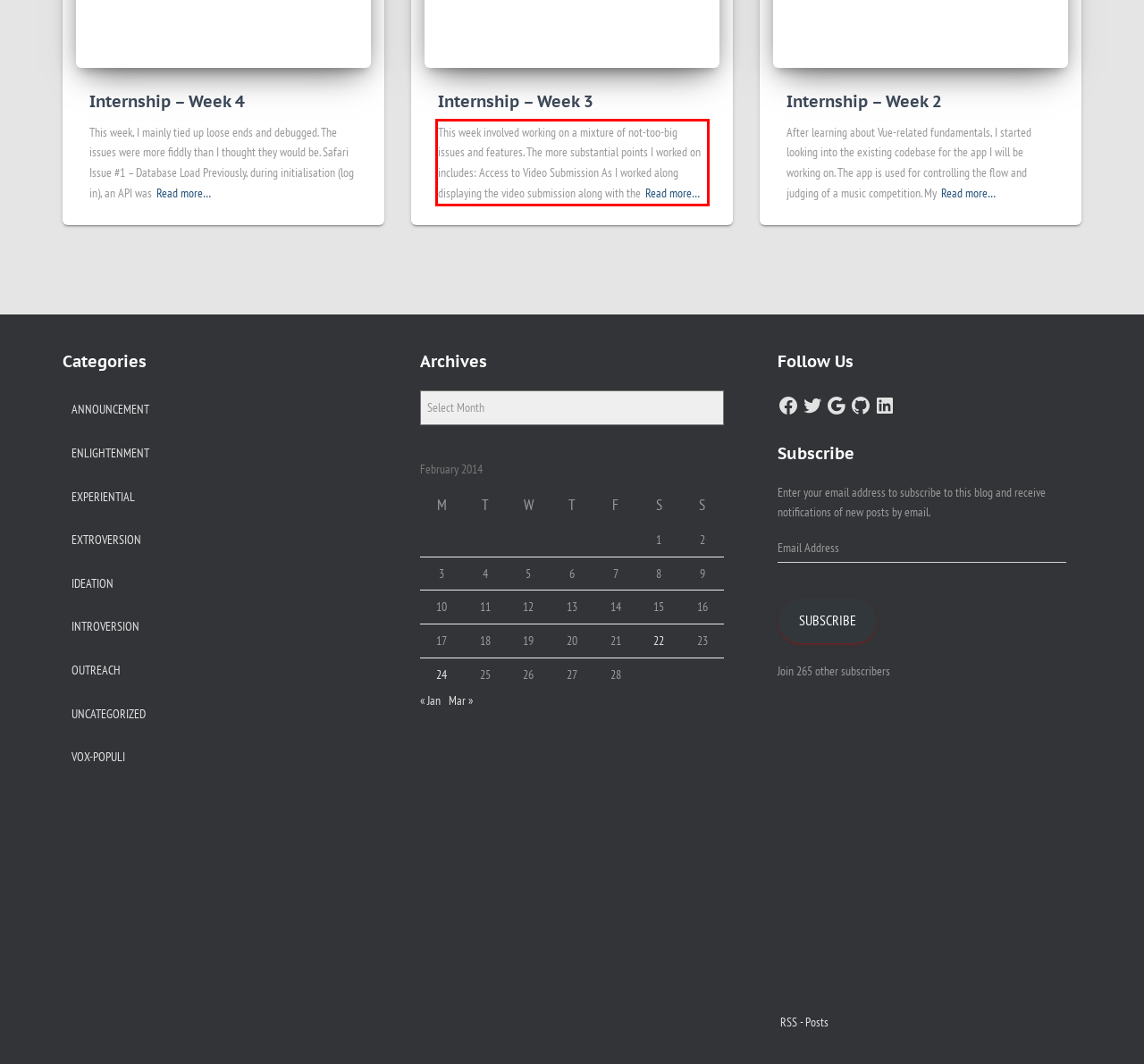Analyze the screenshot of the webpage that features a red bounding box and recognize the text content enclosed within this red bounding box.

This week involved working on a mixture of not-too-big issues and features. The more substantial points I worked on includes: Access to Video Submission As I worked along displaying the video submission along with theRead more…